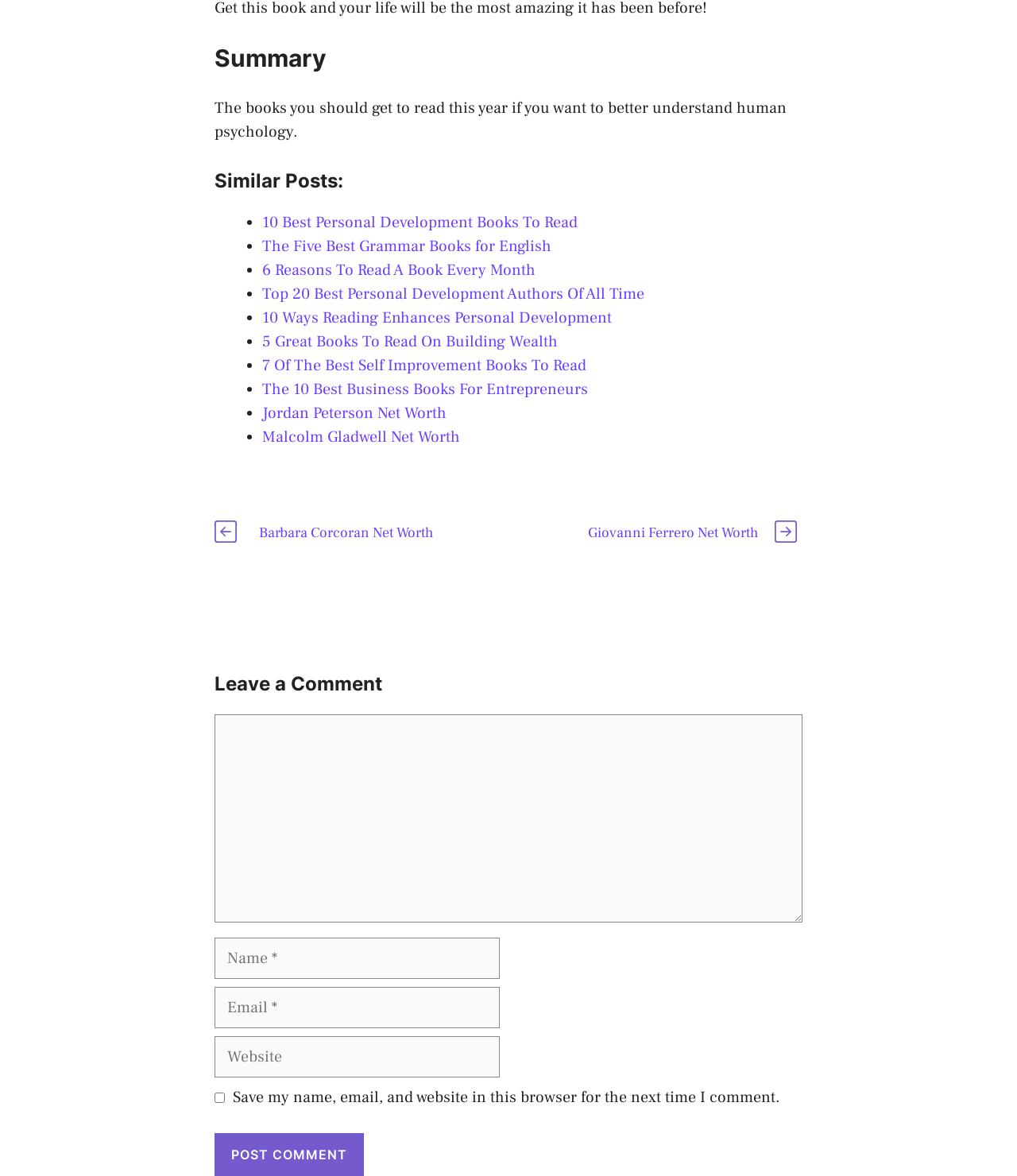How many images are on this webpage?
Refer to the image and provide a one-word or short phrase answer.

2